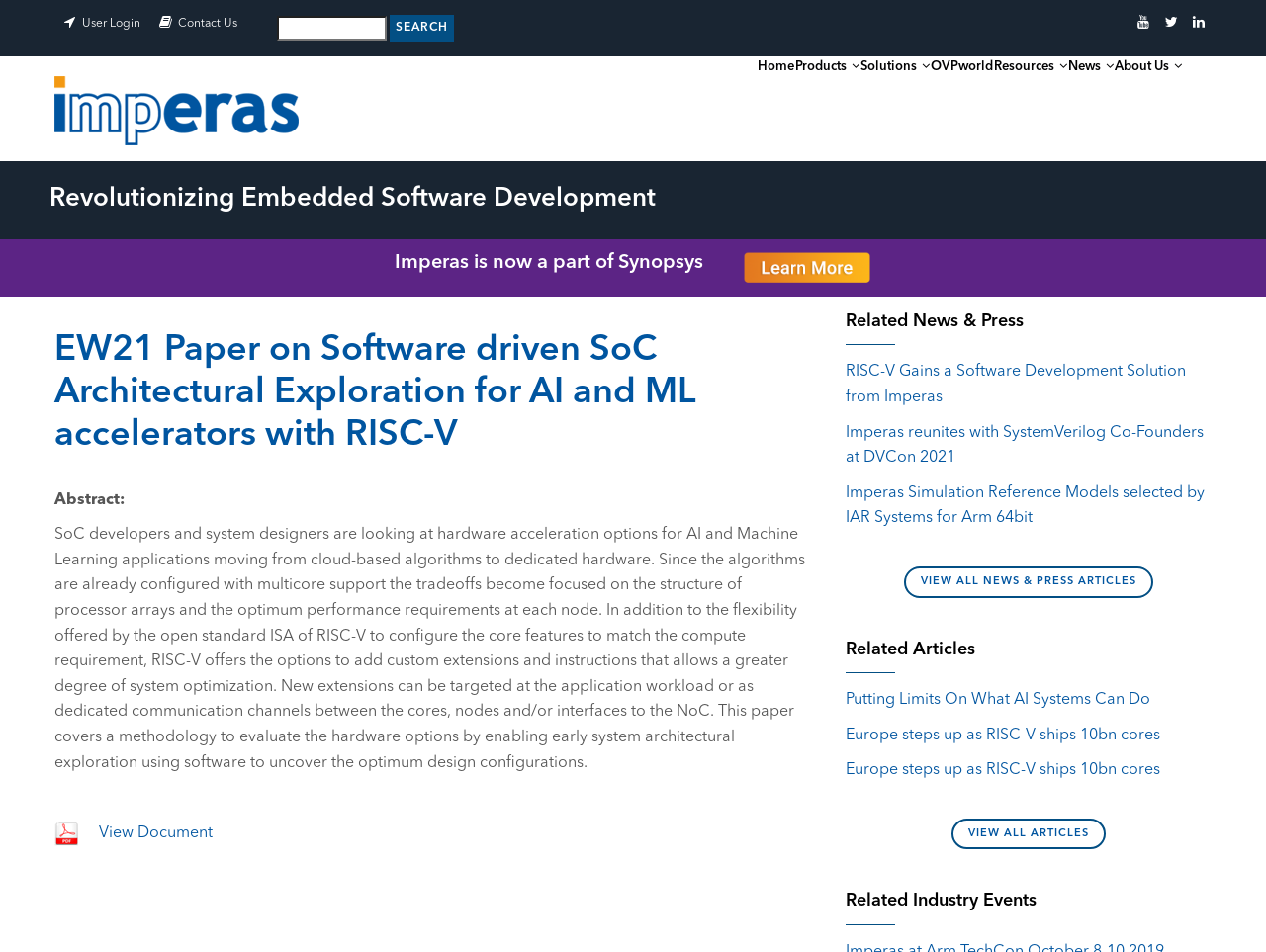Please give a one-word or short phrase response to the following question: 
What is the main topic of the webpage?

Software driven SoC Architectural Exploration